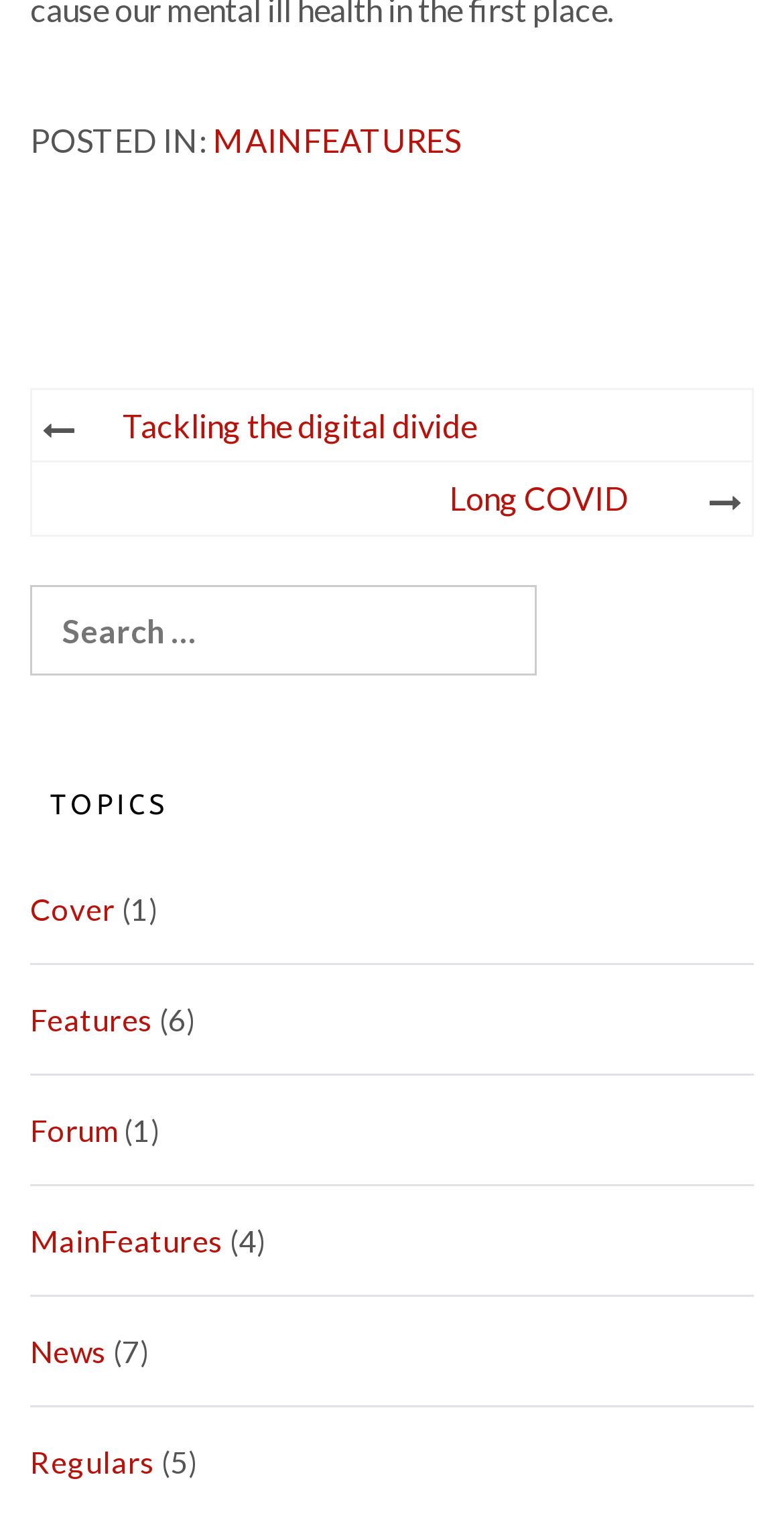Please provide the bounding box coordinates for the element that needs to be clicked to perform the following instruction: "Read about Tackling the digital divide". The coordinates should be given as four float numbers between 0 and 1, i.e., [left, top, right, bottom].

[0.118, 0.26, 0.946, 0.294]